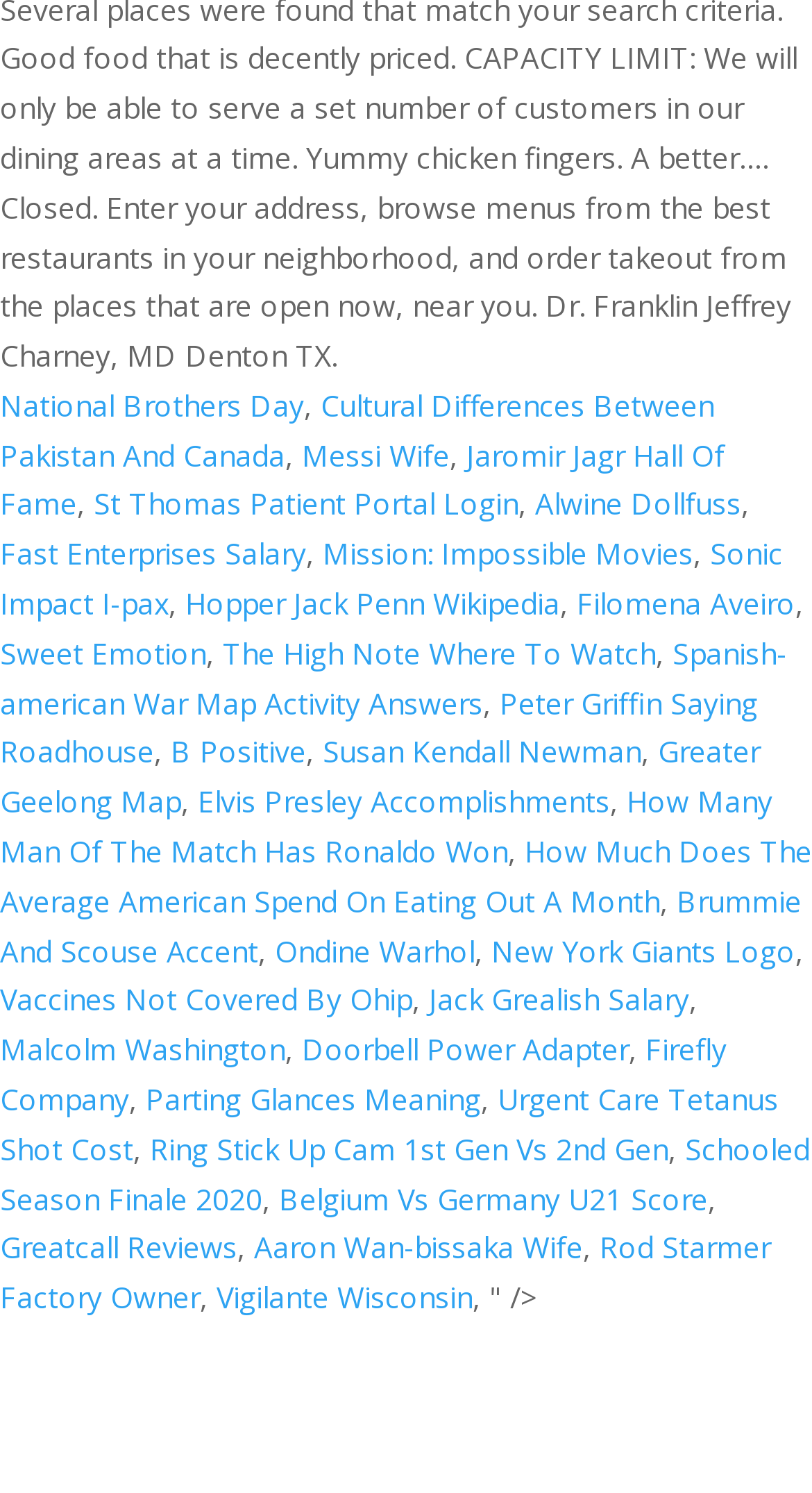Respond to the question below with a single word or phrase:
Is there a pattern in the arrangement of links on this webpage?

No